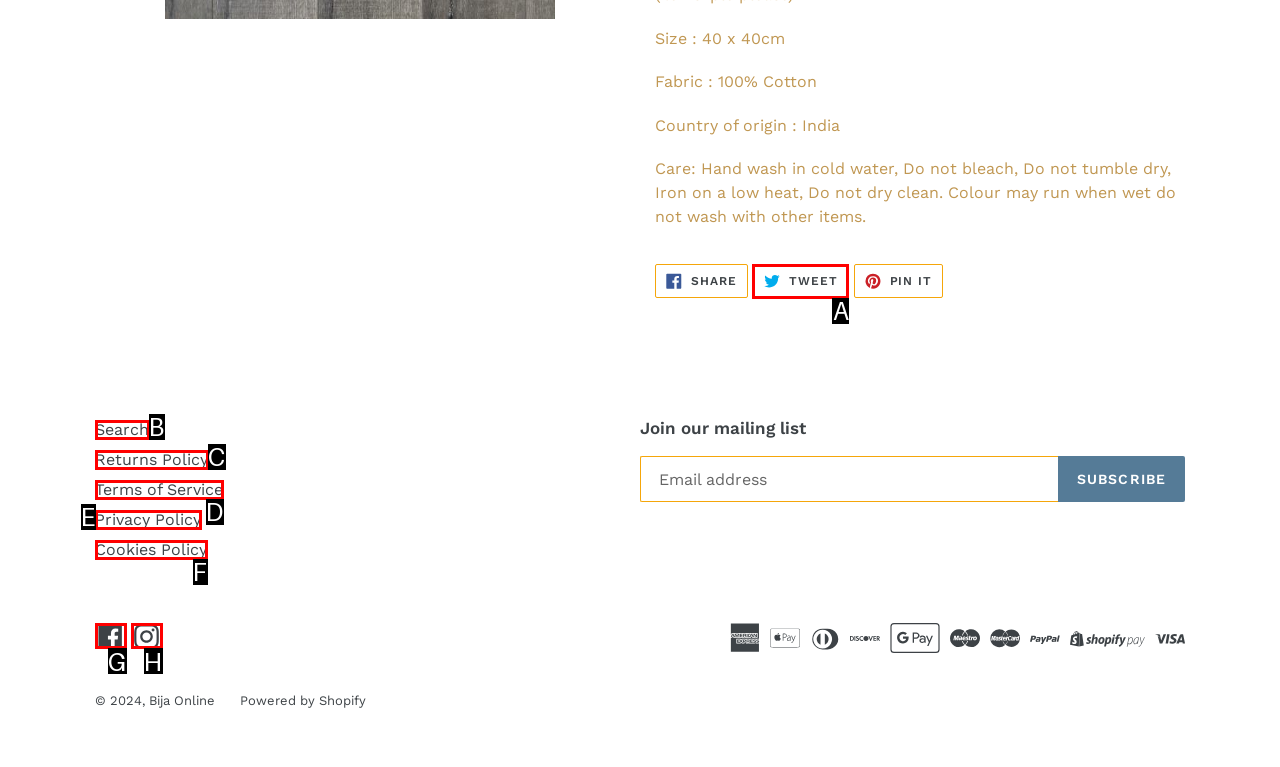Which HTML element fits the description: Booking? Respond with the letter of the appropriate option directly.

None